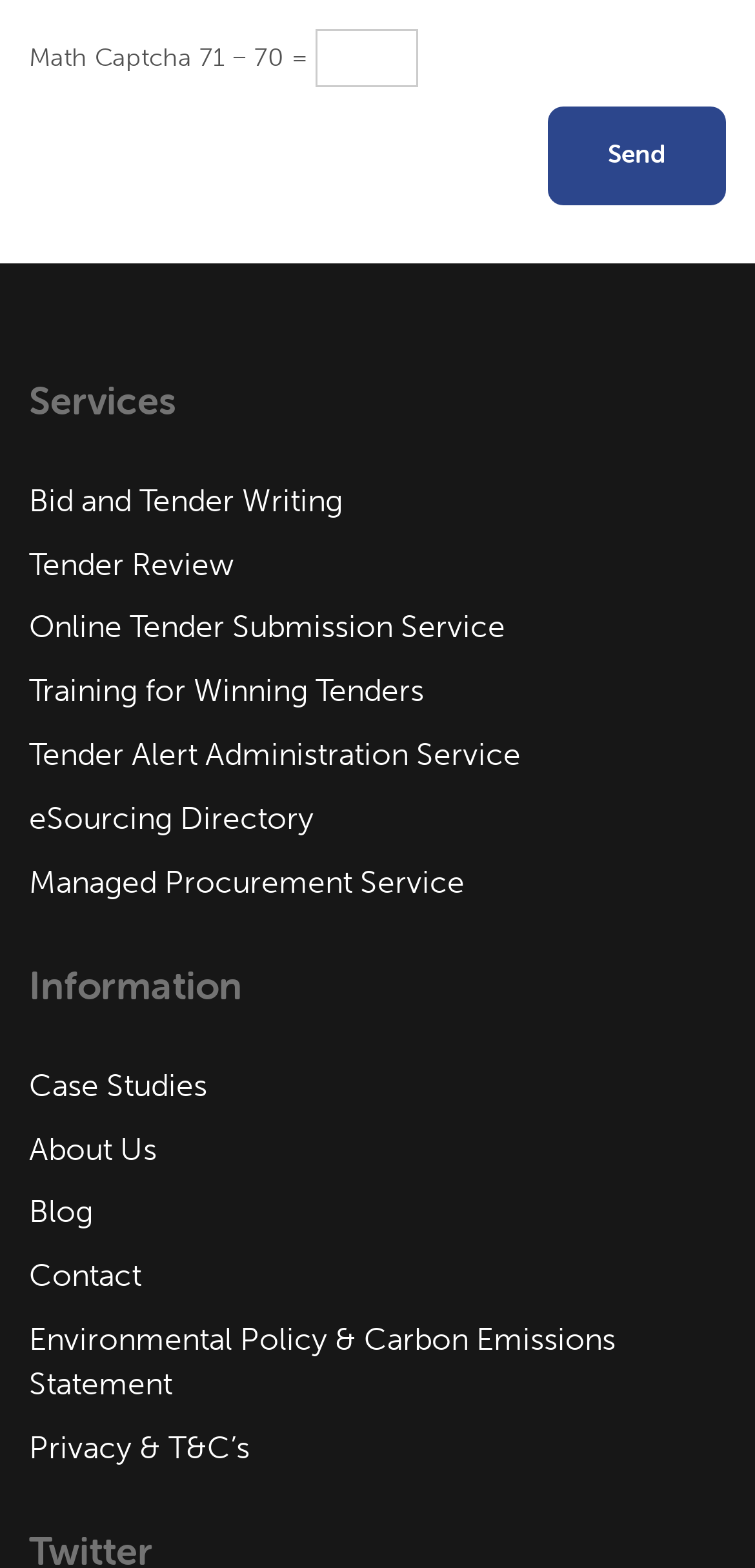Locate the coordinates of the bounding box for the clickable region that fulfills this instruction: "click the send button".

[0.726, 0.068, 0.962, 0.131]